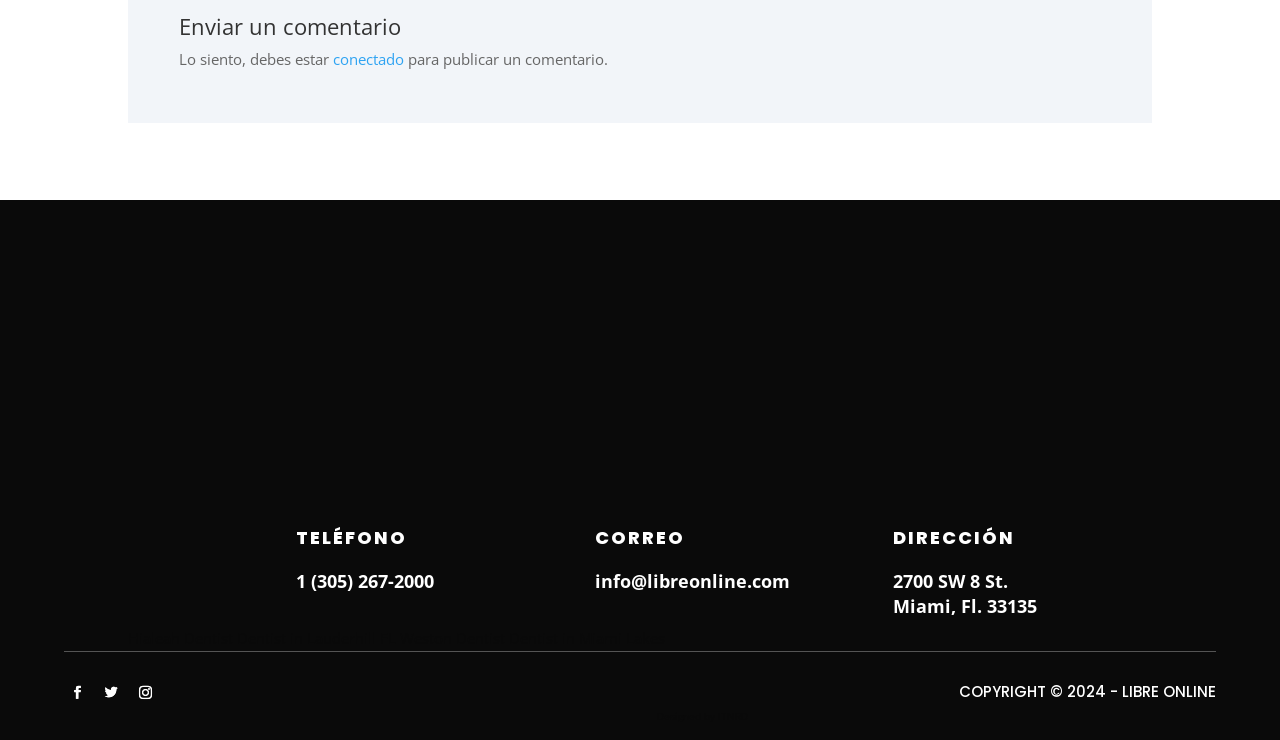Locate the bounding box coordinates of the clickable area needed to fulfill the instruction: "Visit the Hialeah Dentist page".

[0.1, 0.848, 0.182, 0.875]